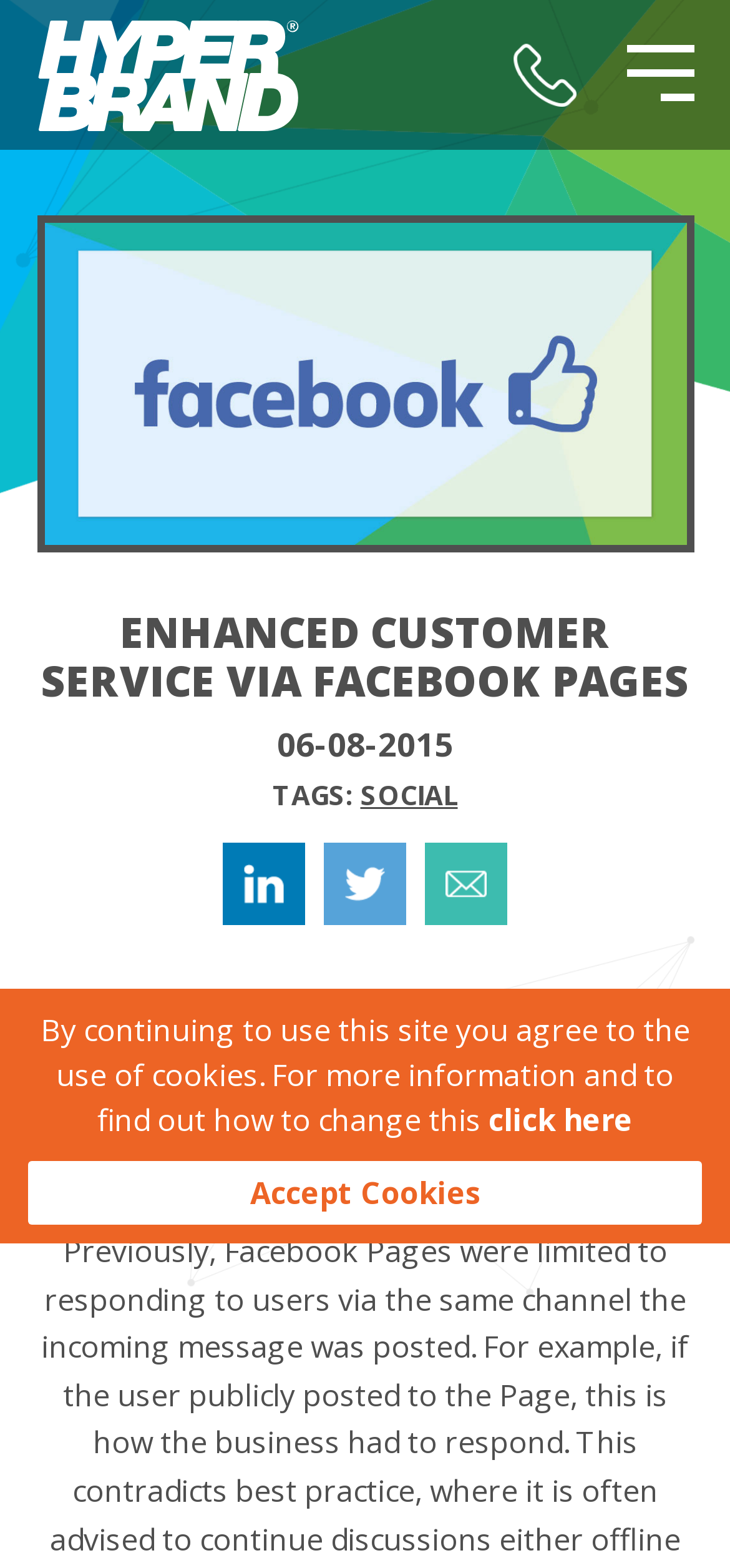Pinpoint the bounding box coordinates of the clickable area necessary to execute the following instruction: "Call 01202 612 939". The coordinates should be given as four float numbers between 0 and 1, namely [left, top, right, bottom].

[0.694, 0.024, 0.796, 0.072]